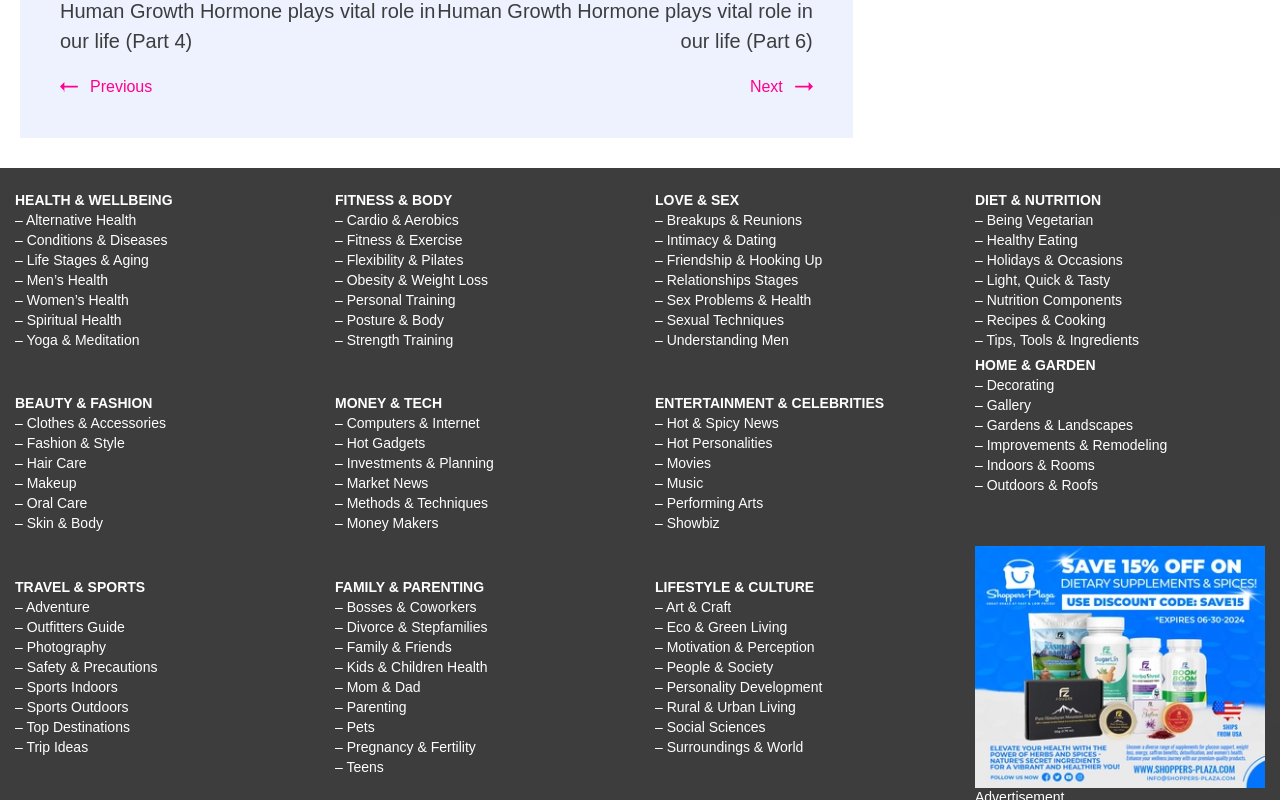Determine the bounding box coordinates of the clickable region to execute the instruction: "View 'Fitness & Exercise'". The coordinates should be four float numbers between 0 and 1, denoted as [left, top, right, bottom].

[0.262, 0.29, 0.361, 0.31]